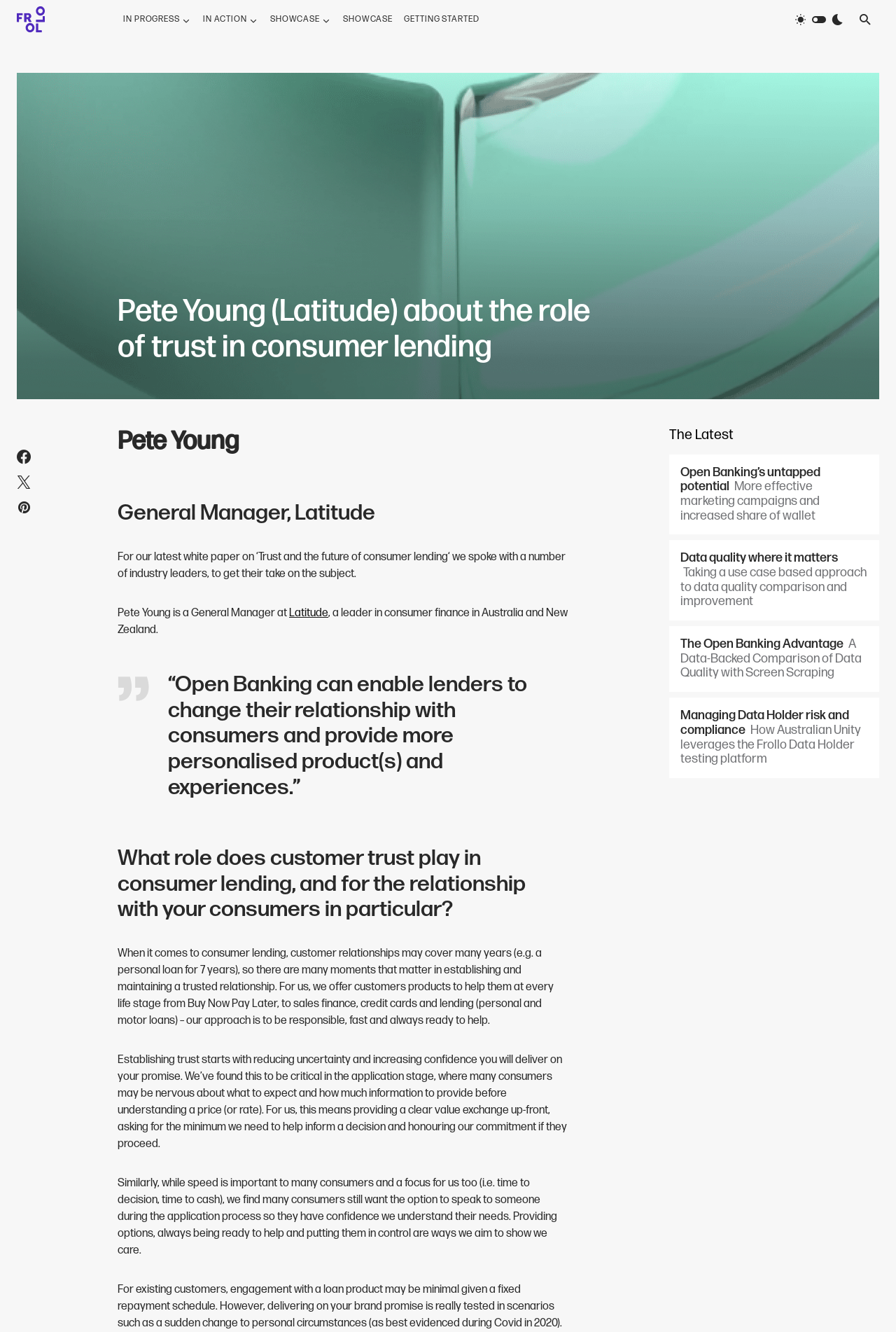Could you identify the text that serves as the heading for this webpage?

Pete Young (Latitude) about the role of trust in consumer lending